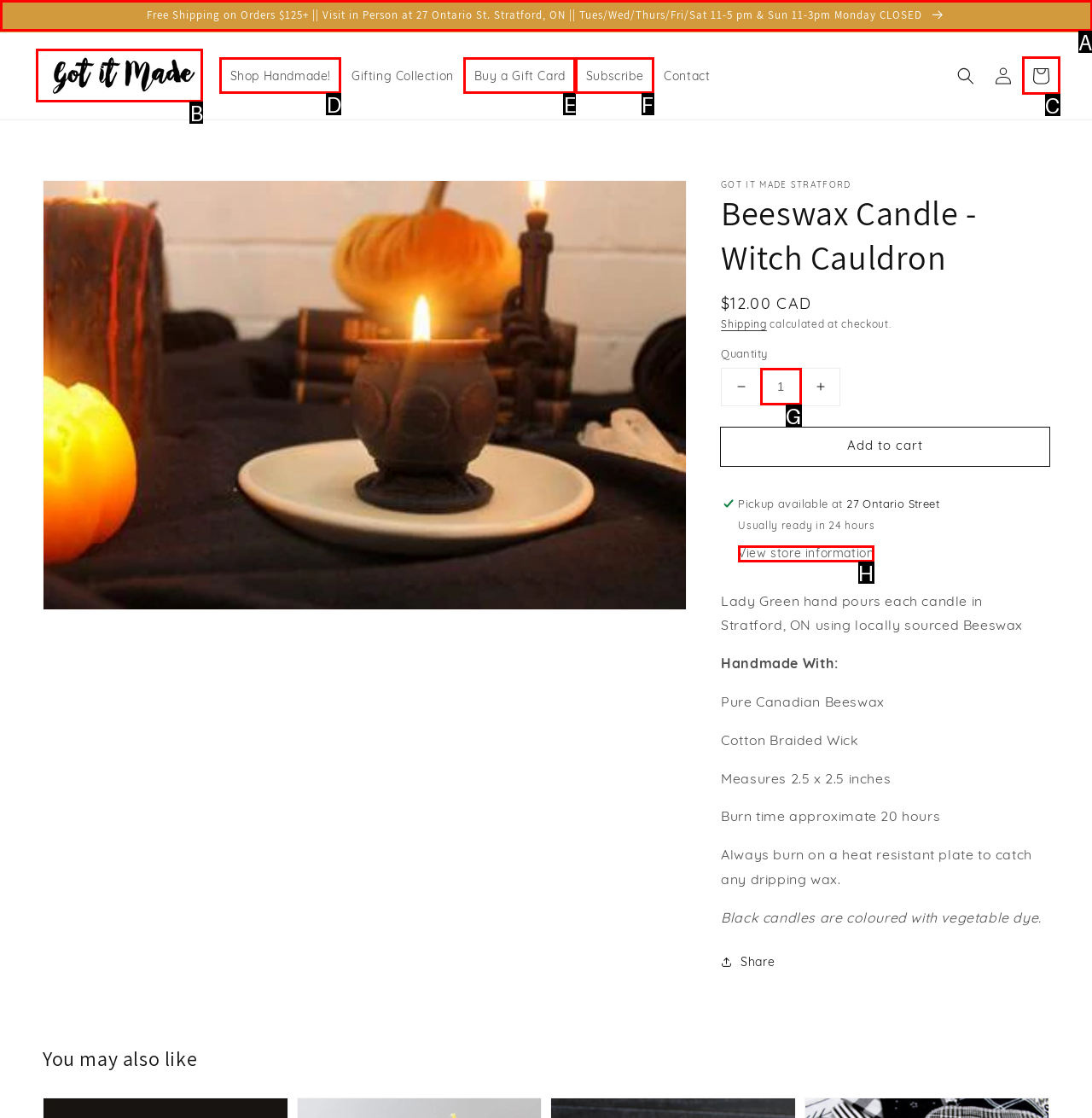Point out the correct UI element to click to carry out this instruction: View store information
Answer with the letter of the chosen option from the provided choices directly.

H